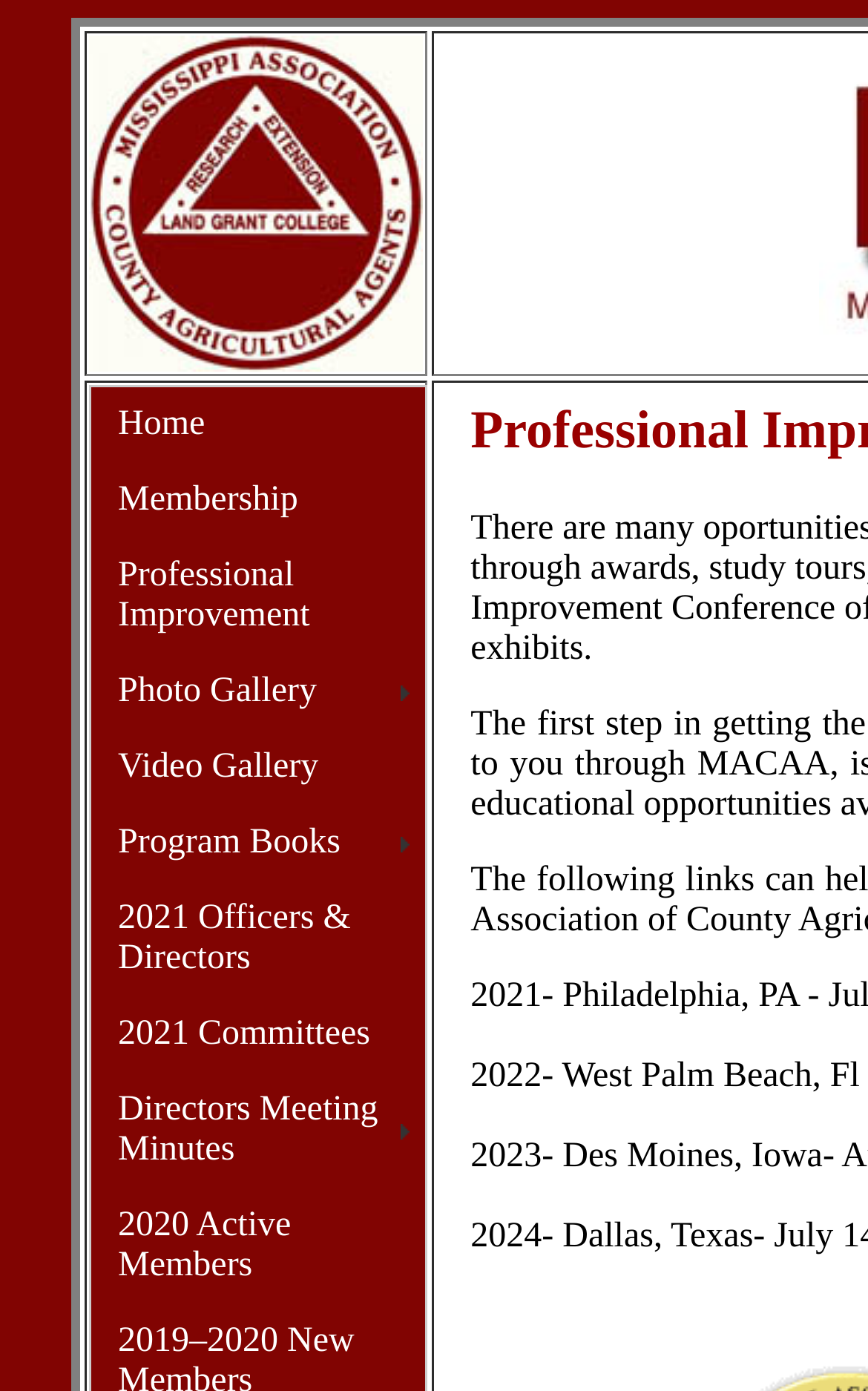Identify and generate the primary title of the webpage.

Professional Improvement Opportunities